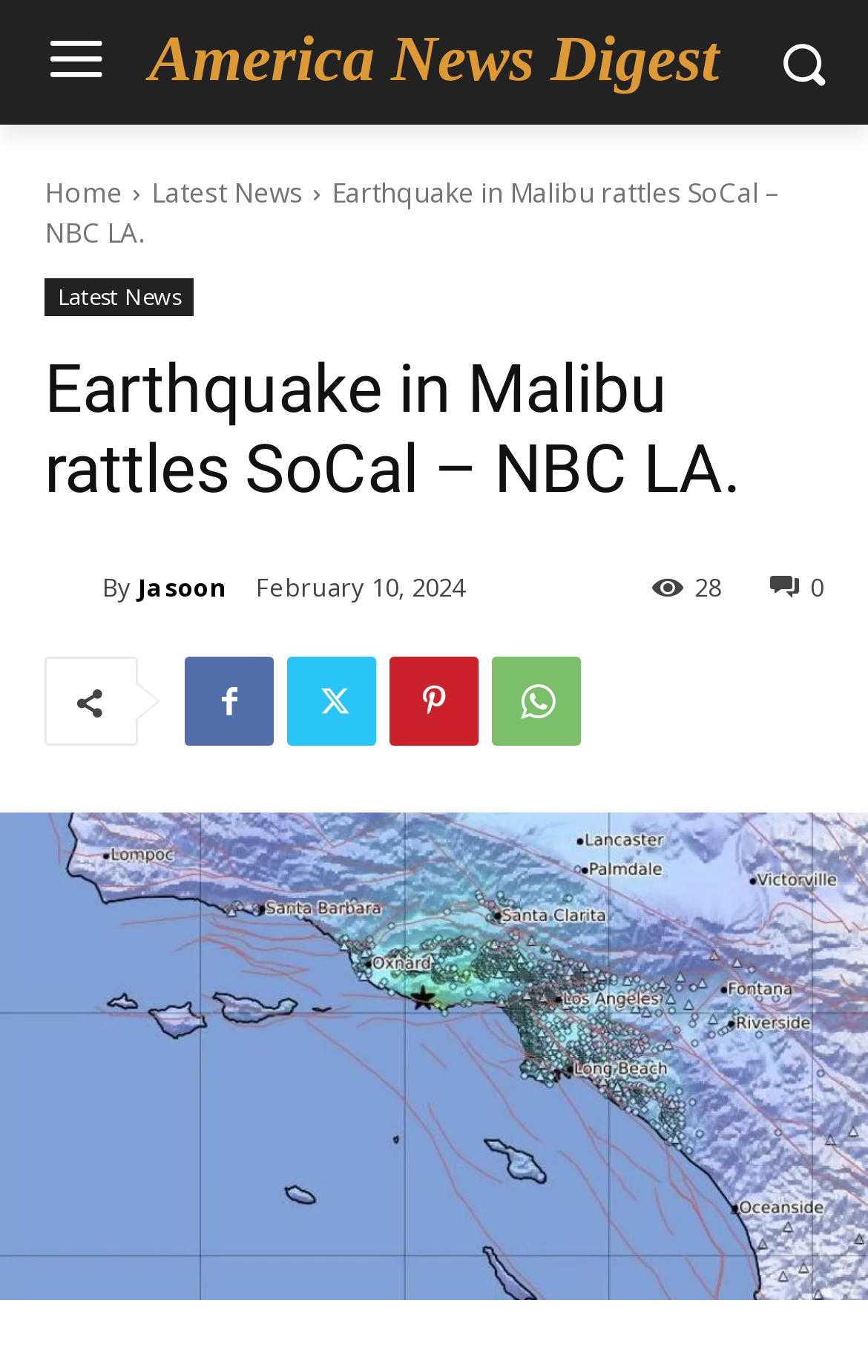Provide the bounding box coordinates of the section that needs to be clicked to accomplish the following instruction: "read article by Jasoon."

[0.051, 0.411, 0.118, 0.444]